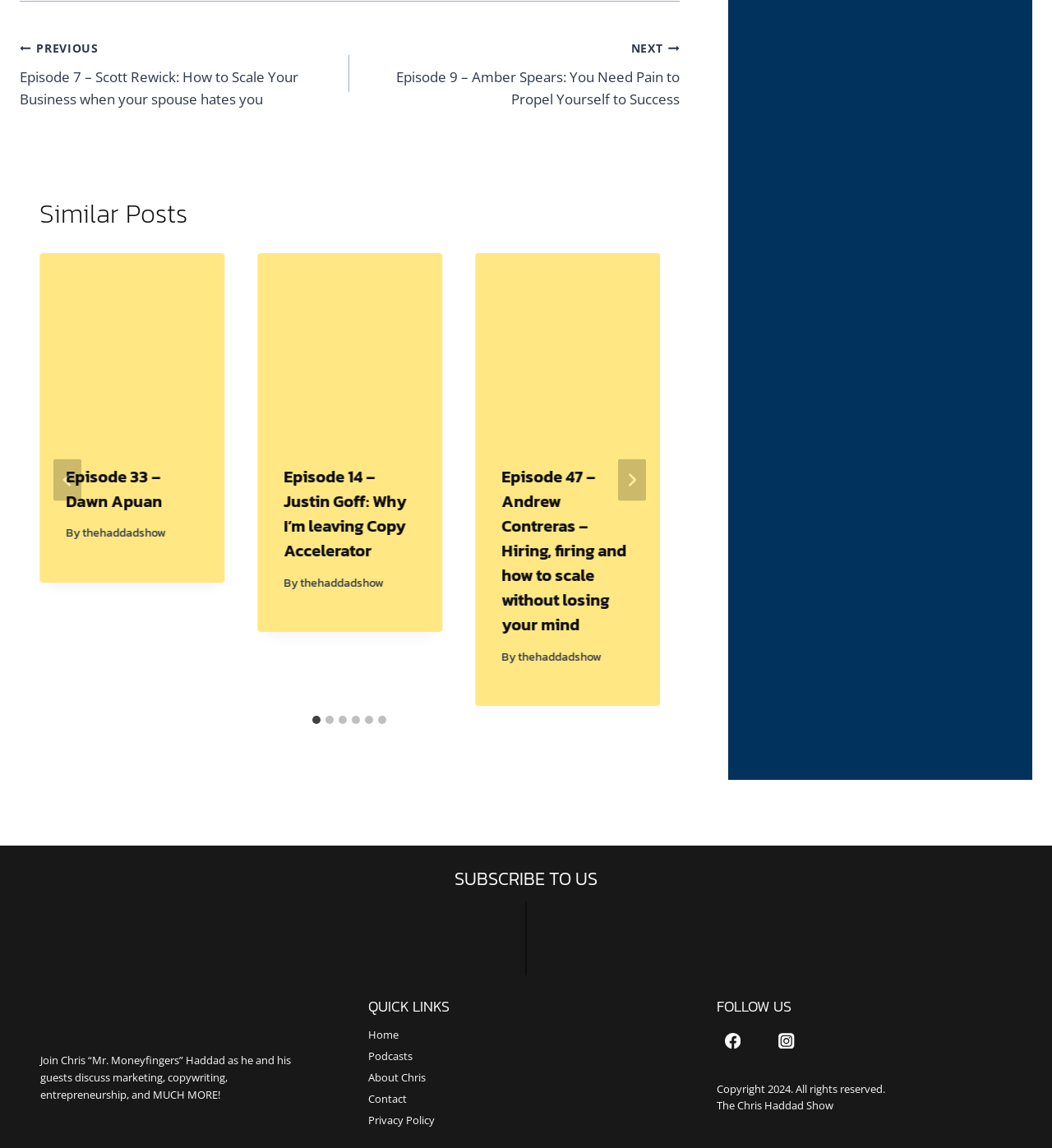Show me the bounding box coordinates of the clickable region to achieve the task as per the instruction: "Select a slide to show".

[0.038, 0.62, 0.627, 0.633]